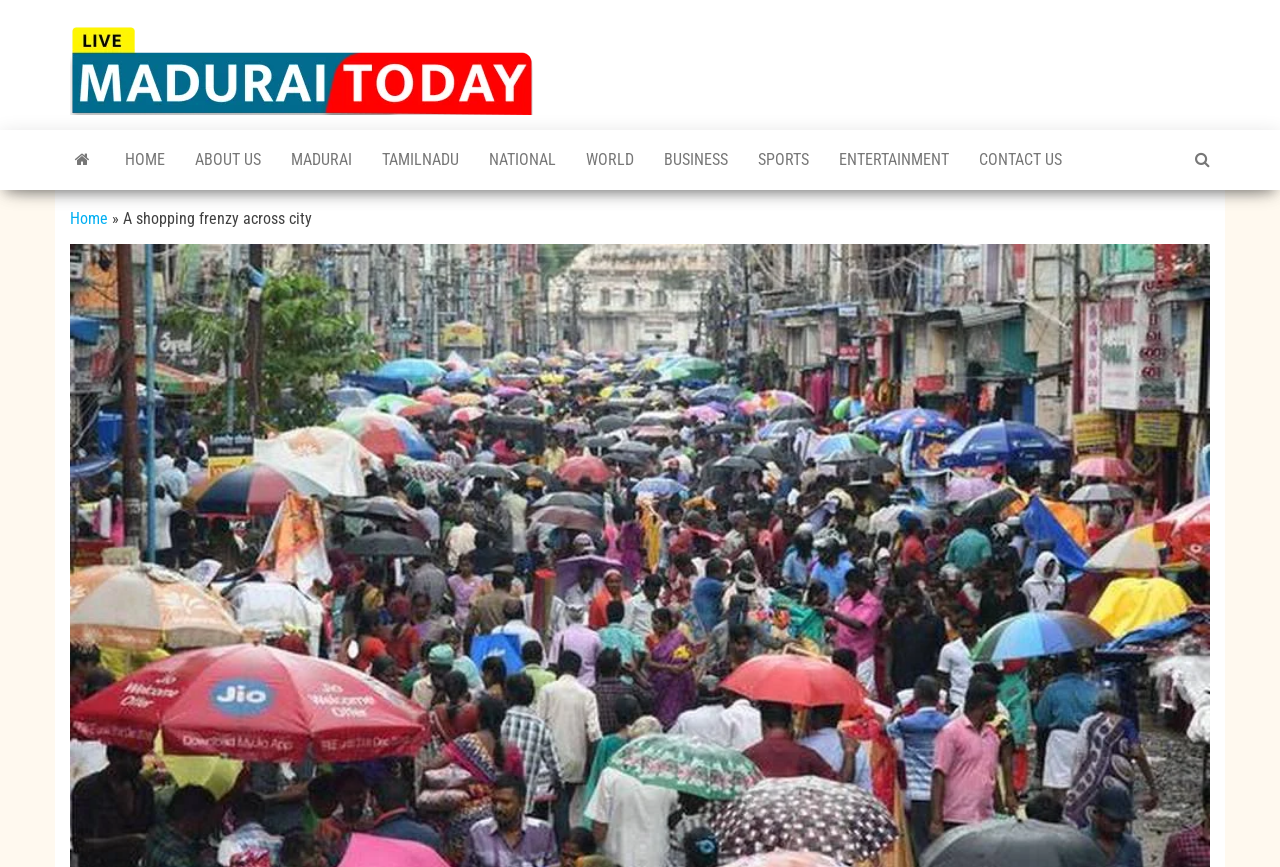What is the symbol represented by the link ''?
Refer to the image and provide a thorough answer to the question.

I recognized the Unicode character '' as a search icon, which is commonly used to represent a search function.